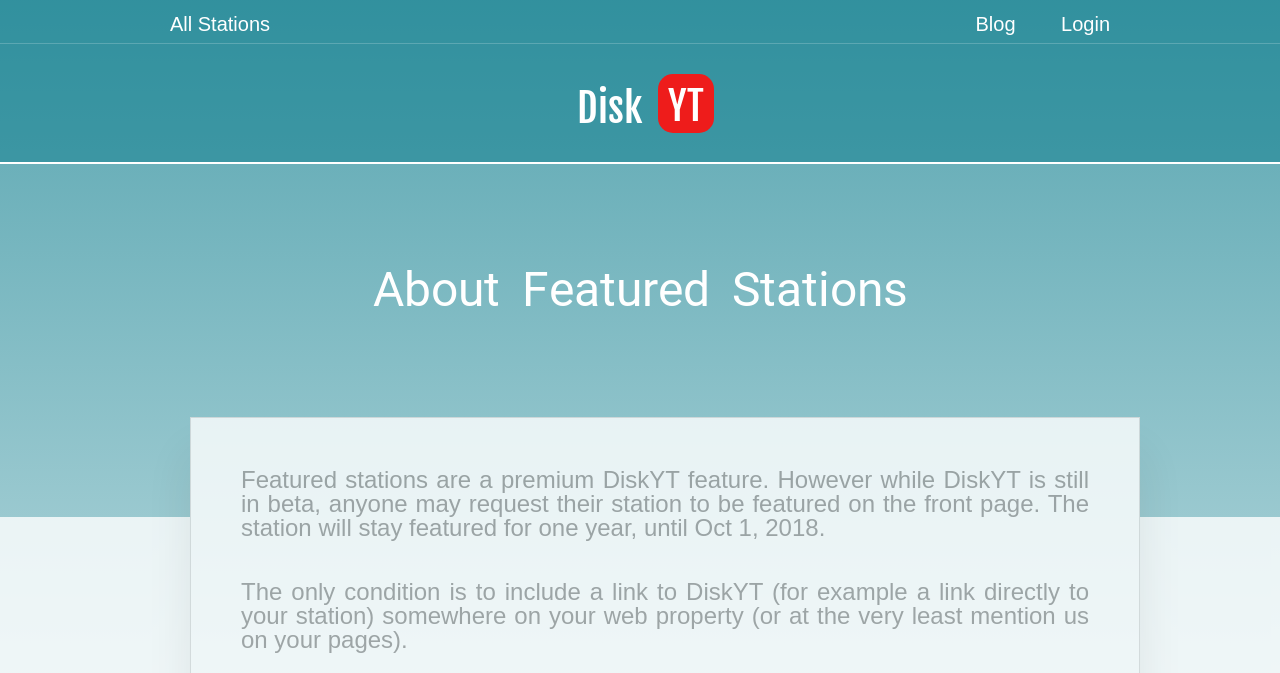Produce a meticulous description of the webpage.

The webpage appears to be a YouTube playlist management tool, specifically the DiskYT platform. At the top of the page, there are four links: "All Stations" on the left, followed by "Blog" and "Login" on the right. Below these links, there are two prominent links, "Disk" and "YT", which are likely the main features of the platform.

The "Disk" link is accompanied by a heading with the same text, and the "YT" link has a similar heading. These links are positioned in the middle of the page, with "Disk" on the left and "YT" on the right.

Further down the page, there is a heading that reads "About Featured Stations". Below this heading, there are two blocks of text that provide information about featured stations on the DiskYT platform. The text explains that featured stations are a premium feature, but during the beta phase, anyone can request to have their station featured on the front page for a year. The only condition is that the station owner must include a link to DiskYT on their website or mention DiskYT on their pages.